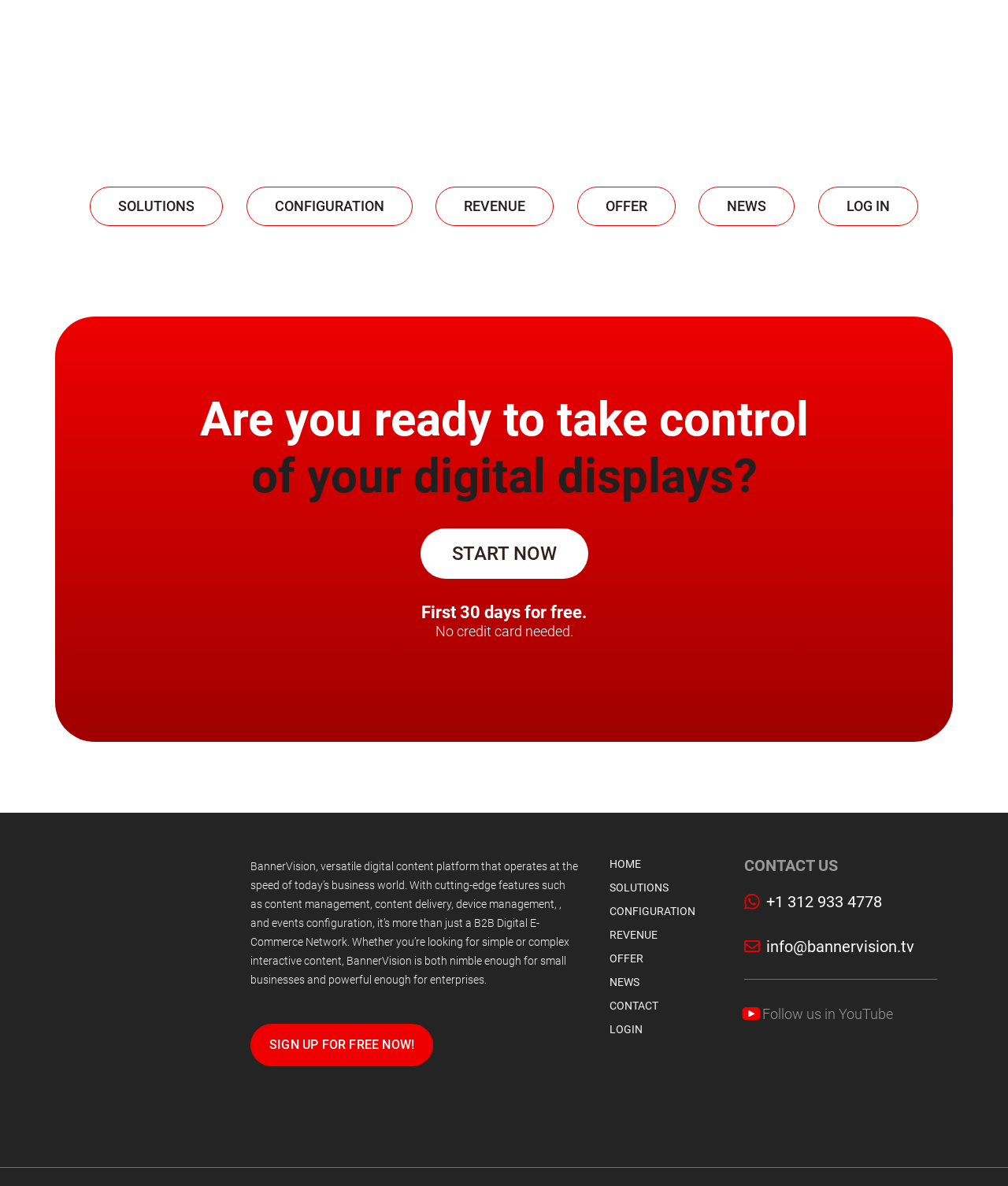Locate the UI element described as follows: "Home". Return the bounding box coordinates as four float numbers between 0 and 1 in the order [left, top, right, bottom].

[0.605, 0.723, 0.707, 0.734]